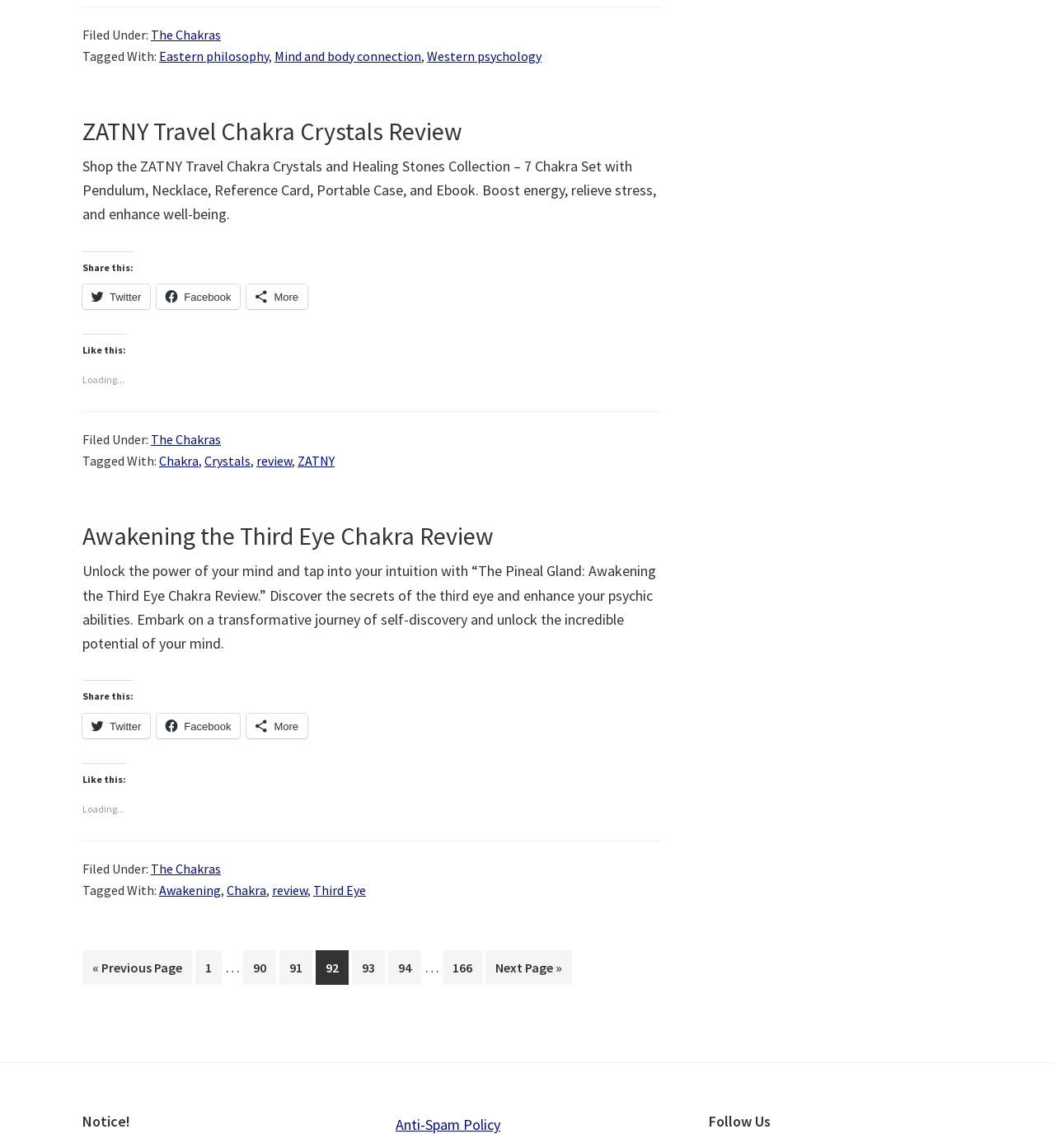Pinpoint the bounding box coordinates of the element that must be clicked to accomplish the following instruction: "Follow Us". The coordinates should be in the format of four float numbers between 0 and 1, i.e., [left, top, right, bottom].

[0.672, 0.969, 0.922, 0.985]